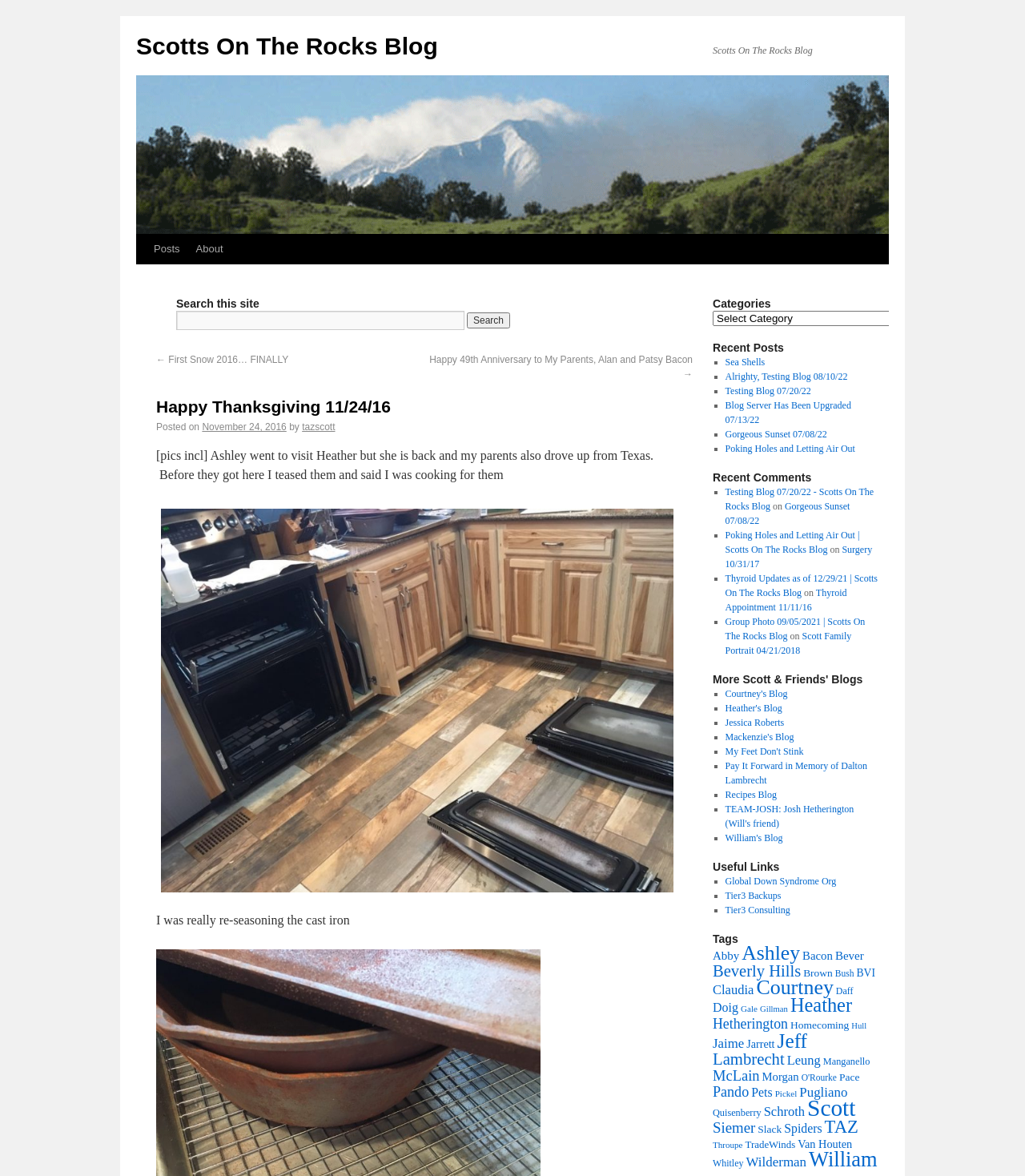What is the name of the author of the post?
Please describe in detail the information shown in the image to answer the question.

I determined the answer by looking at the author information below the post title 'Happy Thanksgiving 11/24/16', where it says 'by tazscott'.